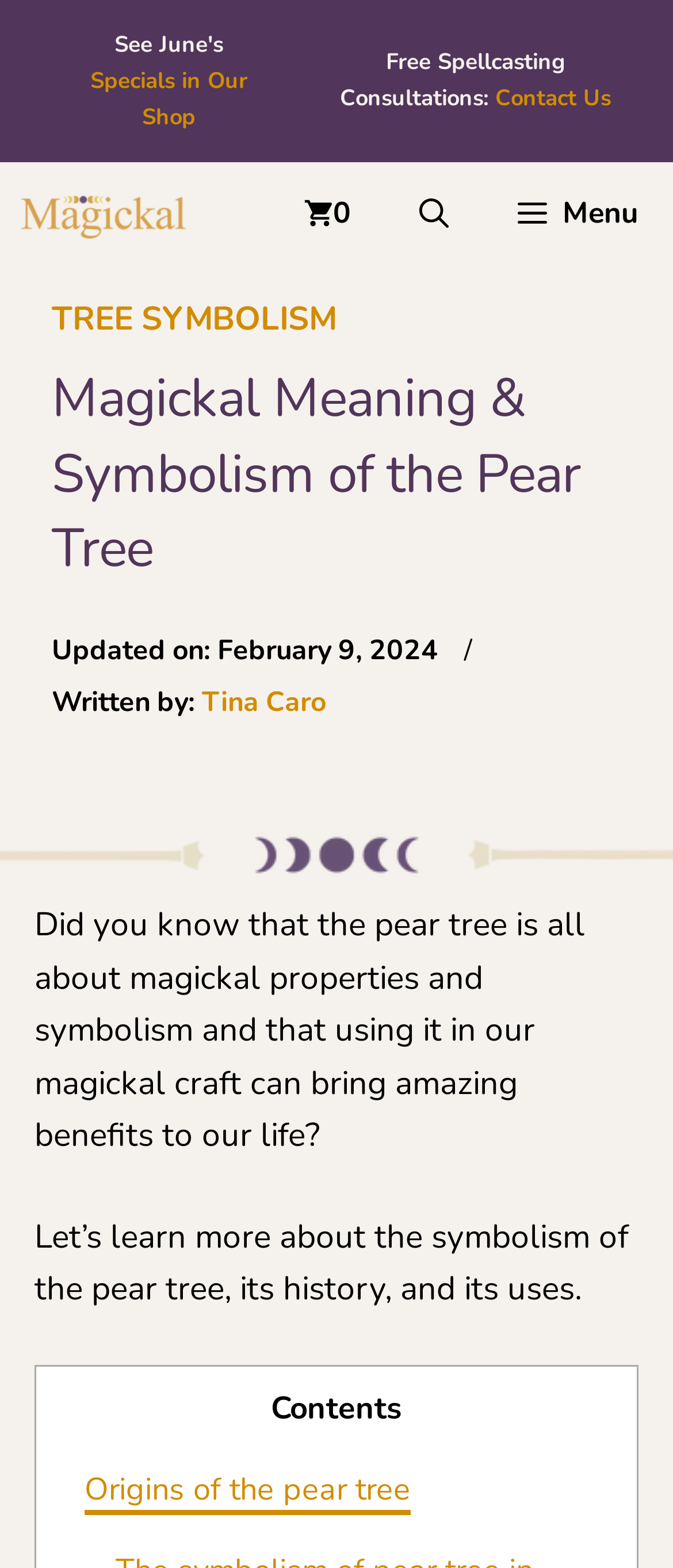Please find the bounding box coordinates of the clickable region needed to complete the following instruction: "Learn about Origins of the pear tree". The bounding box coordinates must consist of four float numbers between 0 and 1, i.e., [left, top, right, bottom].

[0.126, 0.937, 0.61, 0.966]